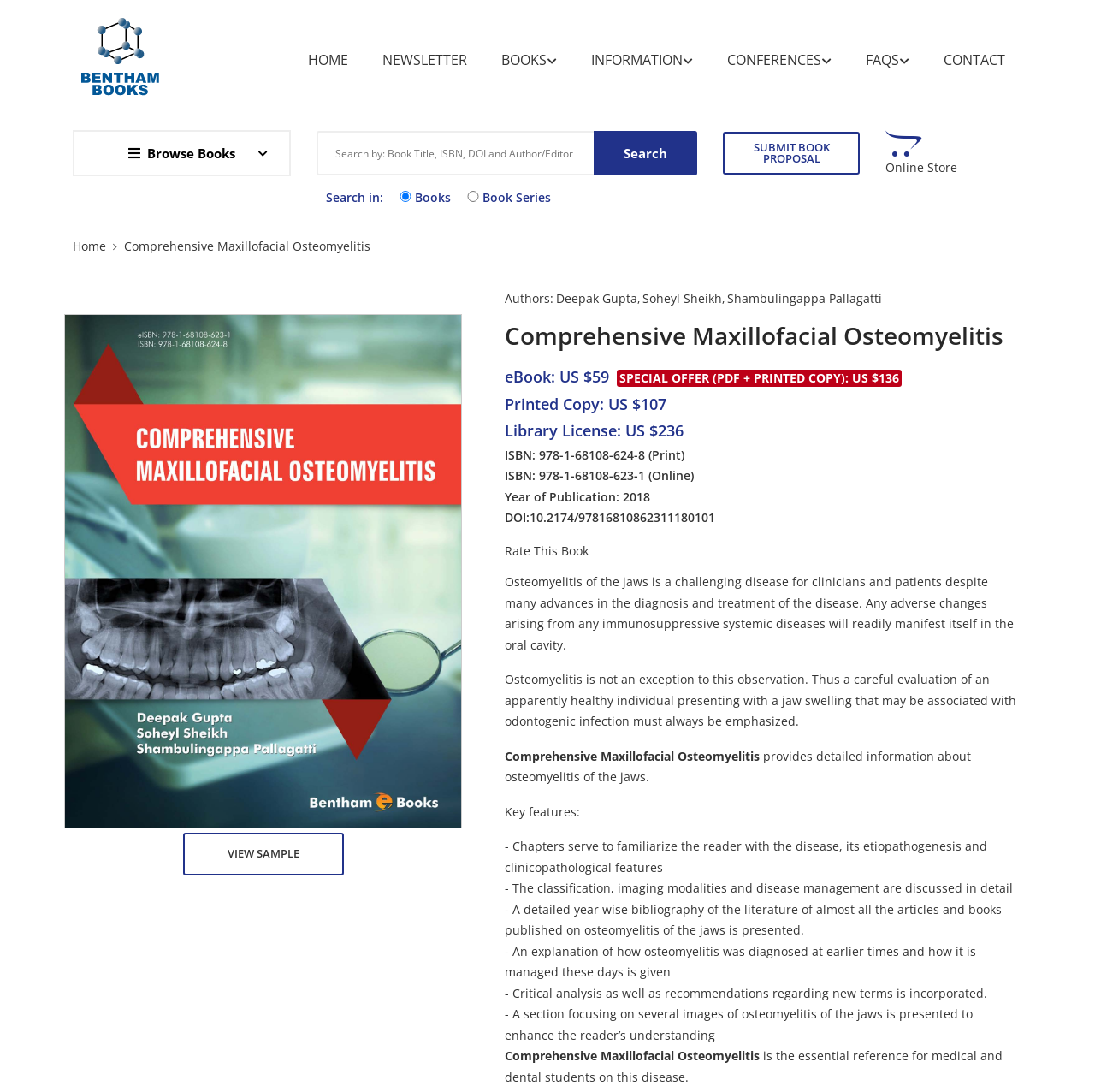Determine the bounding box coordinates for the area that should be clicked to carry out the following instruction: "Click on the HOME link".

[0.297, 0.016, 0.334, 0.078]